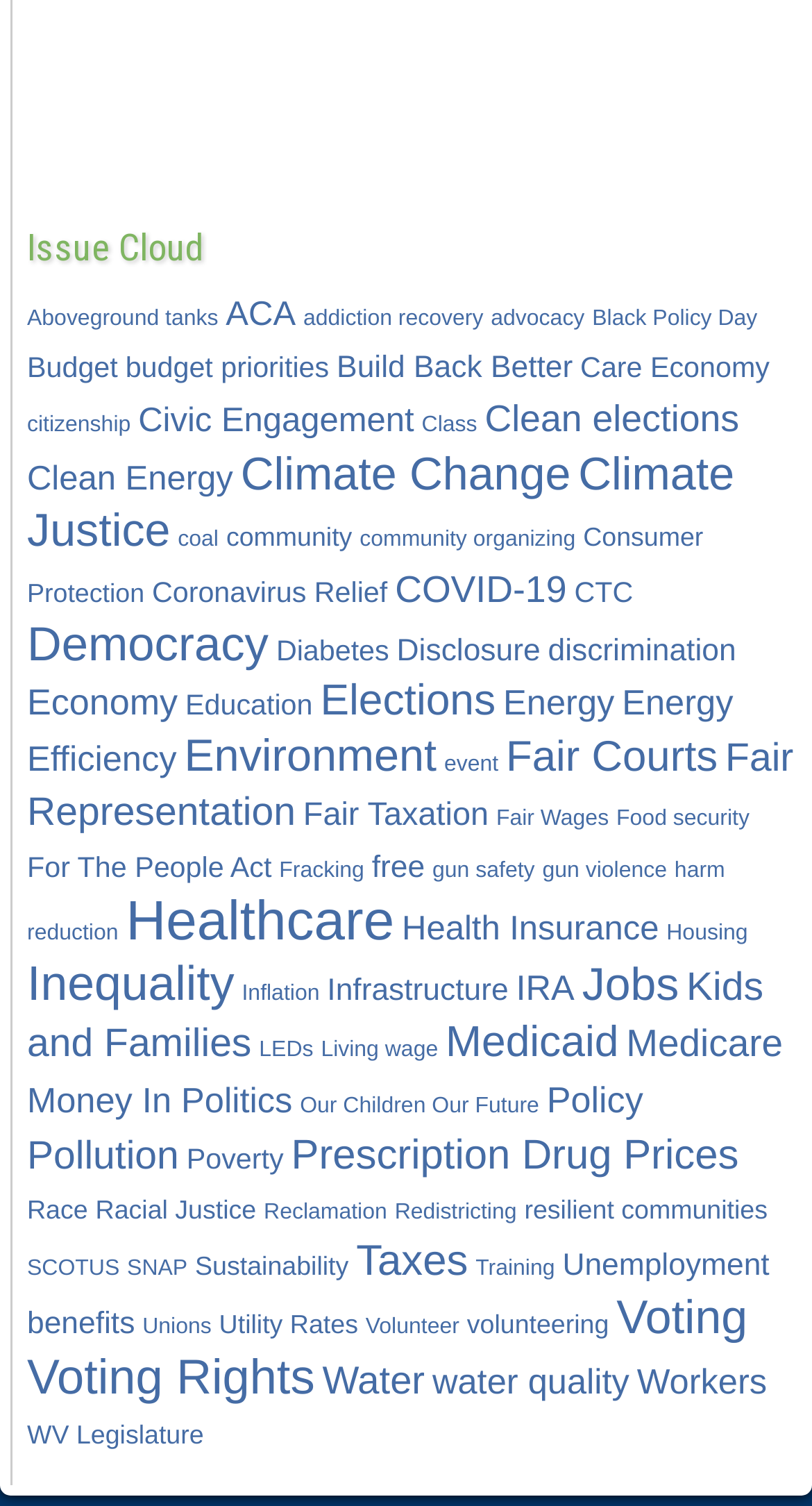Please specify the coordinates of the bounding box for the element that should be clicked to carry out this instruction: "Read about 'Unemployment benefits'". The coordinates must be four float numbers between 0 and 1, formatted as [left, top, right, bottom].

[0.033, 0.83, 0.948, 0.891]